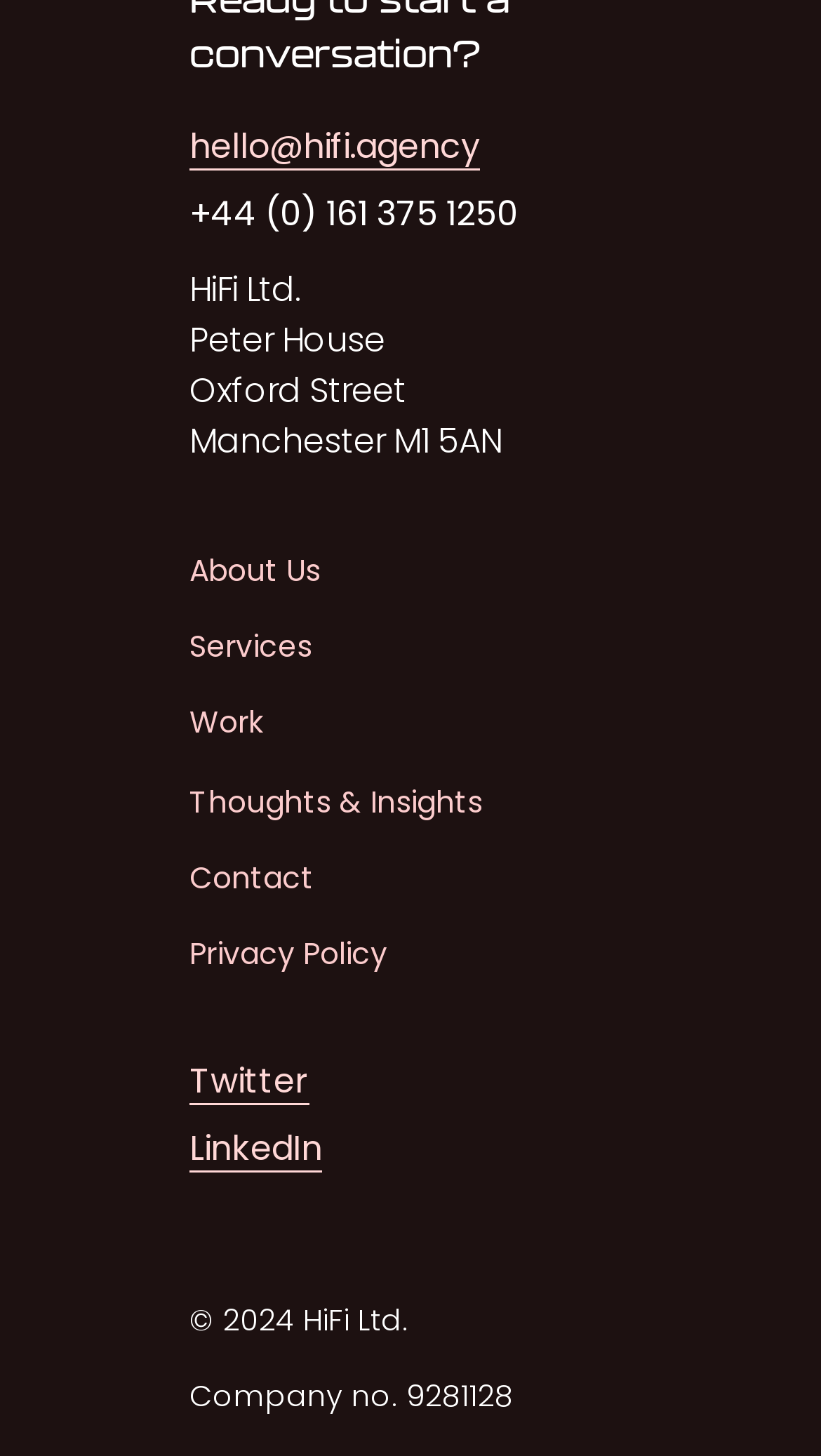Determine the bounding box coordinates (top-left x, top-left y, bottom-right x, bottom-right y) of the UI element described in the following text: Privacy Policy

[0.231, 0.642, 0.472, 0.668]